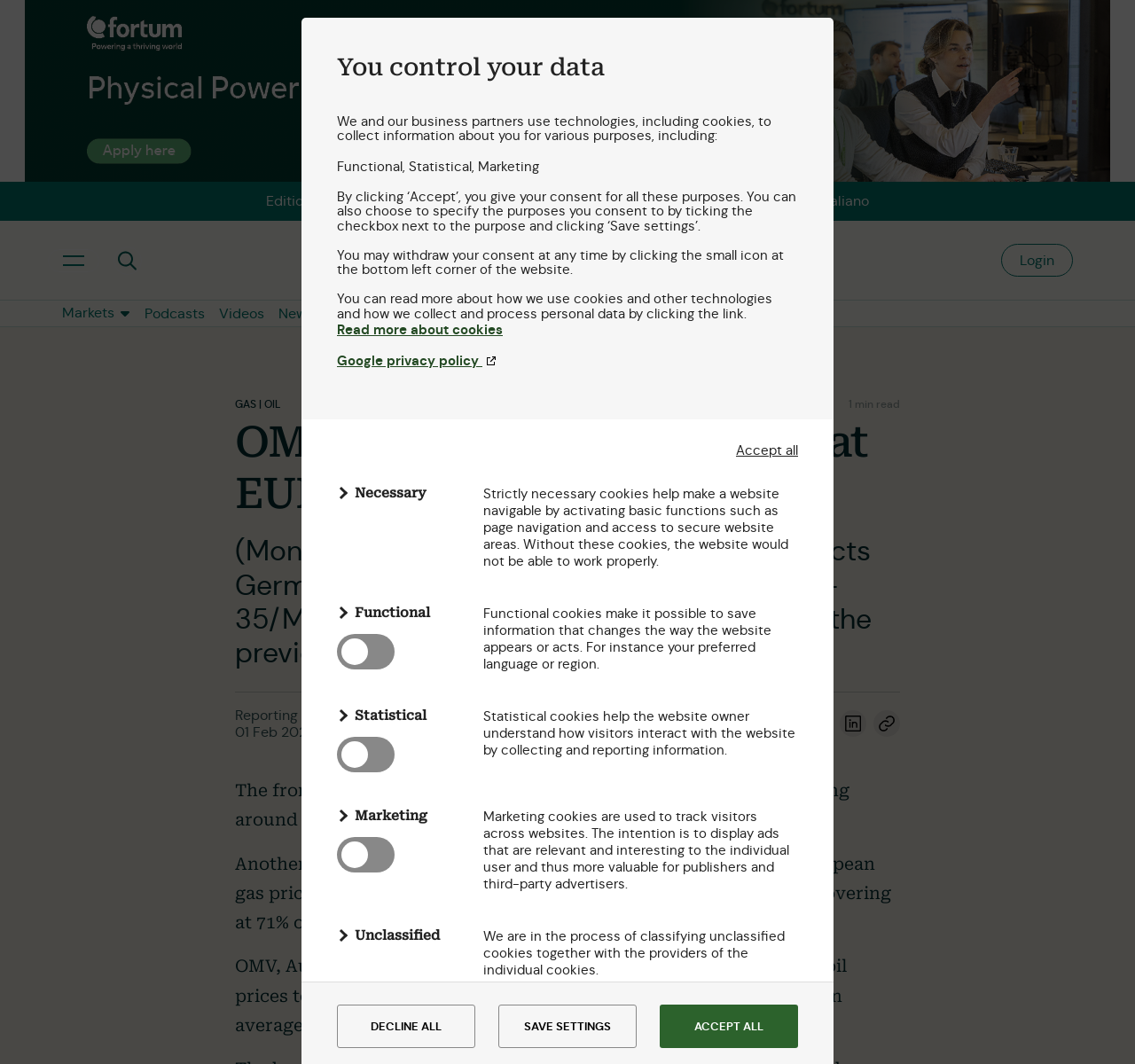Refer to the screenshot and give an in-depth answer to this question: What is the purpose of the 'Cookie policy' section?

I understood this by reading the text in the 'Cookie policy' section, which explains how cookies are used on the webpage and provides options for users to manage their cookie preferences.